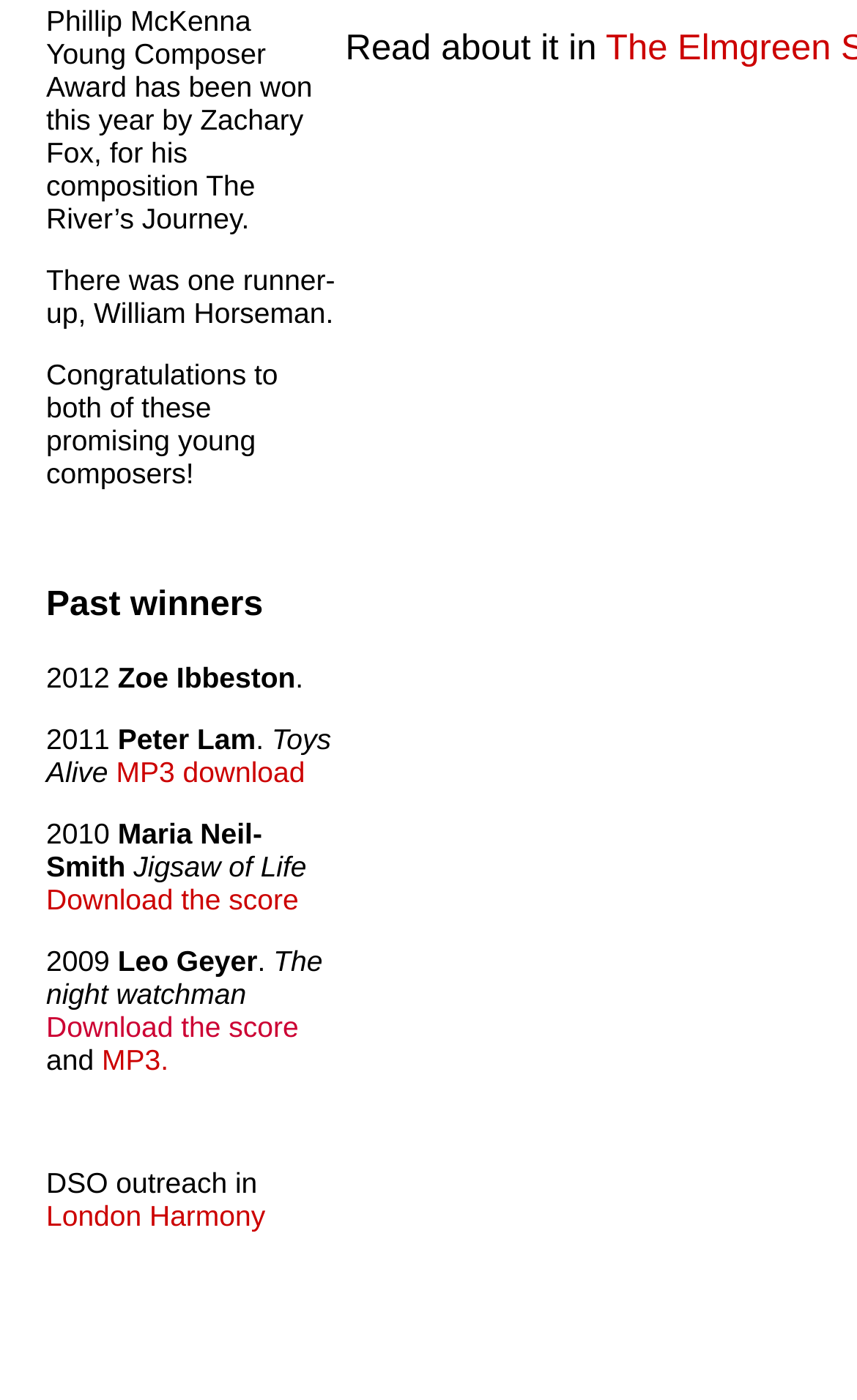What file format is available for download?
Based on the screenshot, respond with a single word or phrase.

MP3